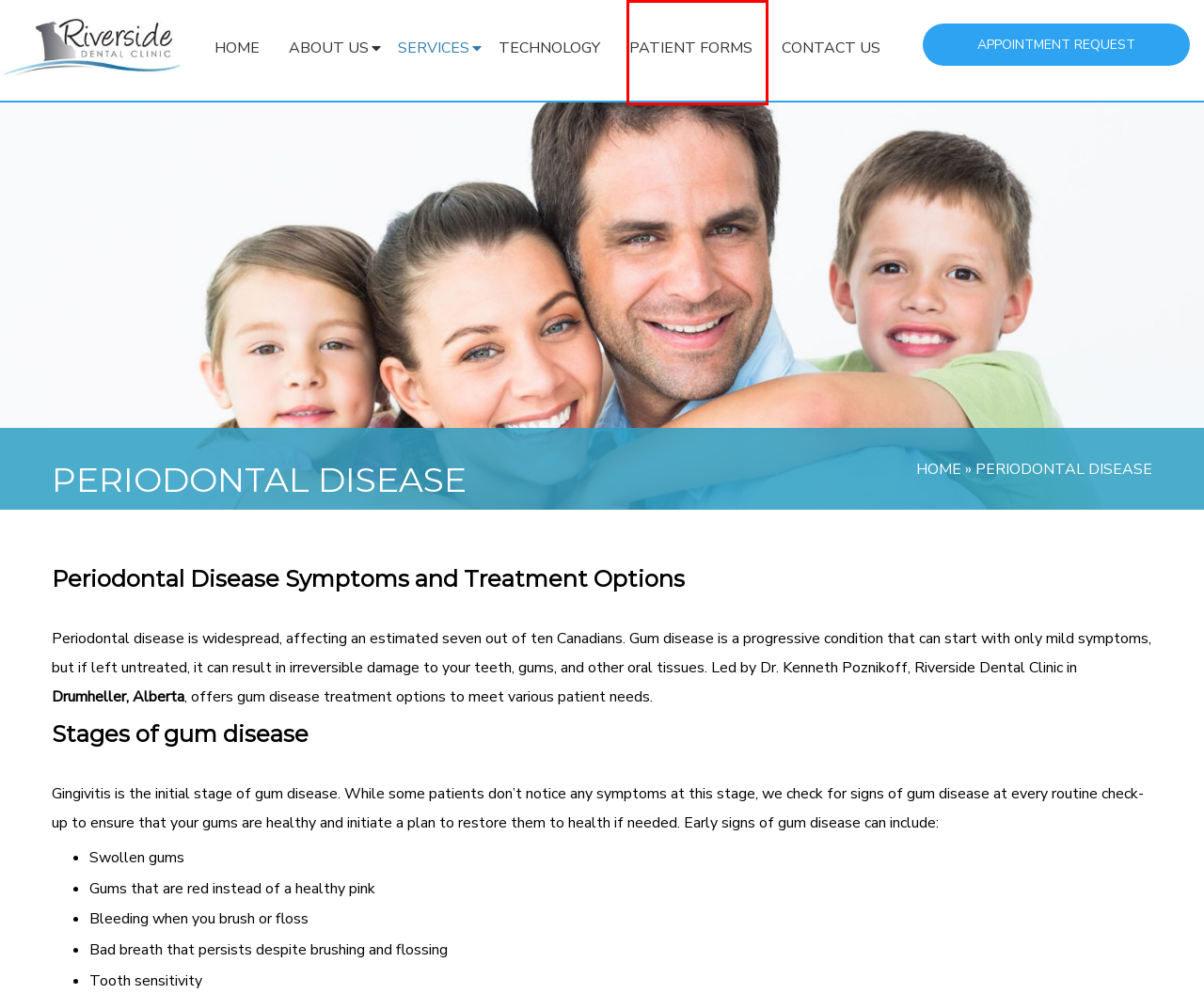Review the webpage screenshot provided, noting the red bounding box around a UI element. Choose the description that best matches the new webpage after clicking the element within the bounding box. The following are the options:
A. Dentist Drumheller AB - Cosmetic Dentistry | Riverside Dental Clinic
B. Dental Bridges Drumheller AB - Replace Missing Teeth
C. Patient Forms - Drumheller AB | Riverside Dental
D. Dentures Drumheller AB - Full, Partial & Implant-supported Dentures
E. Technologies We Use | Riverside Dental Clinic - Drumheller AB
F. Meet the Dentists | Riverside Dental Clinic - Drumheller AB
G. Appointment Request | Riverside Dental Clinic - Drumheller AB
H. Contact us | Dr. Kenneth Poznikoff - Drumheller AB

C